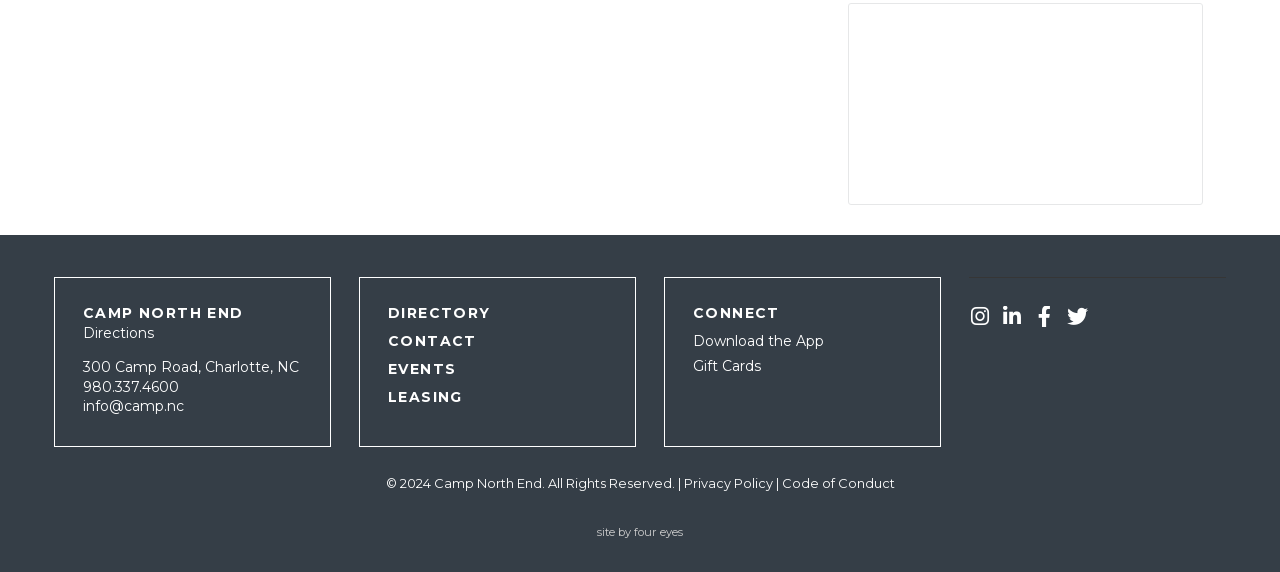Determine the bounding box coordinates for the region that must be clicked to execute the following instruction: "Browse the directory".

[0.303, 0.534, 0.389, 0.559]